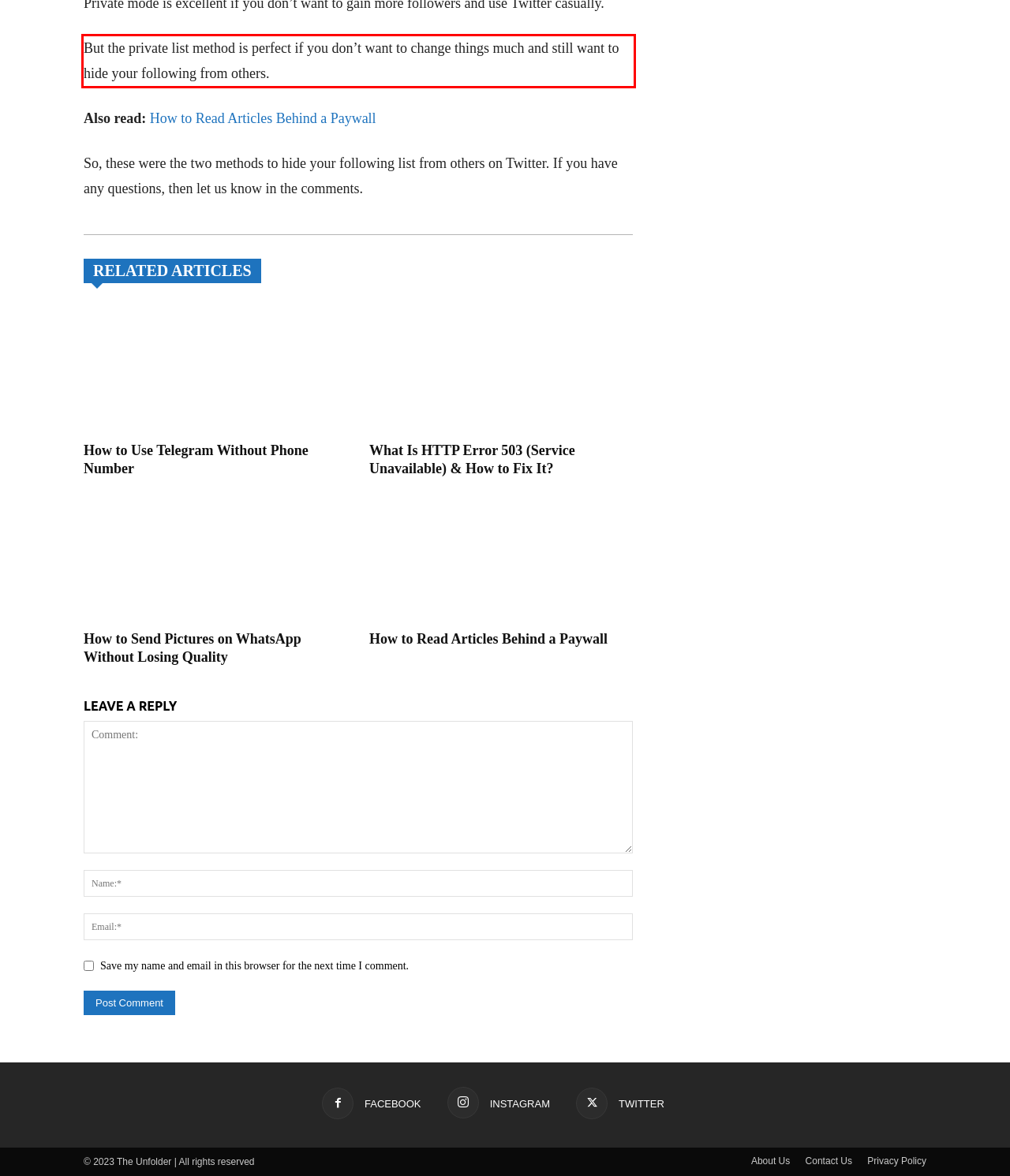Please extract the text content within the red bounding box on the webpage screenshot using OCR.

But the private list method is perfect if you don’t want to change things much and still want to hide your following from others.